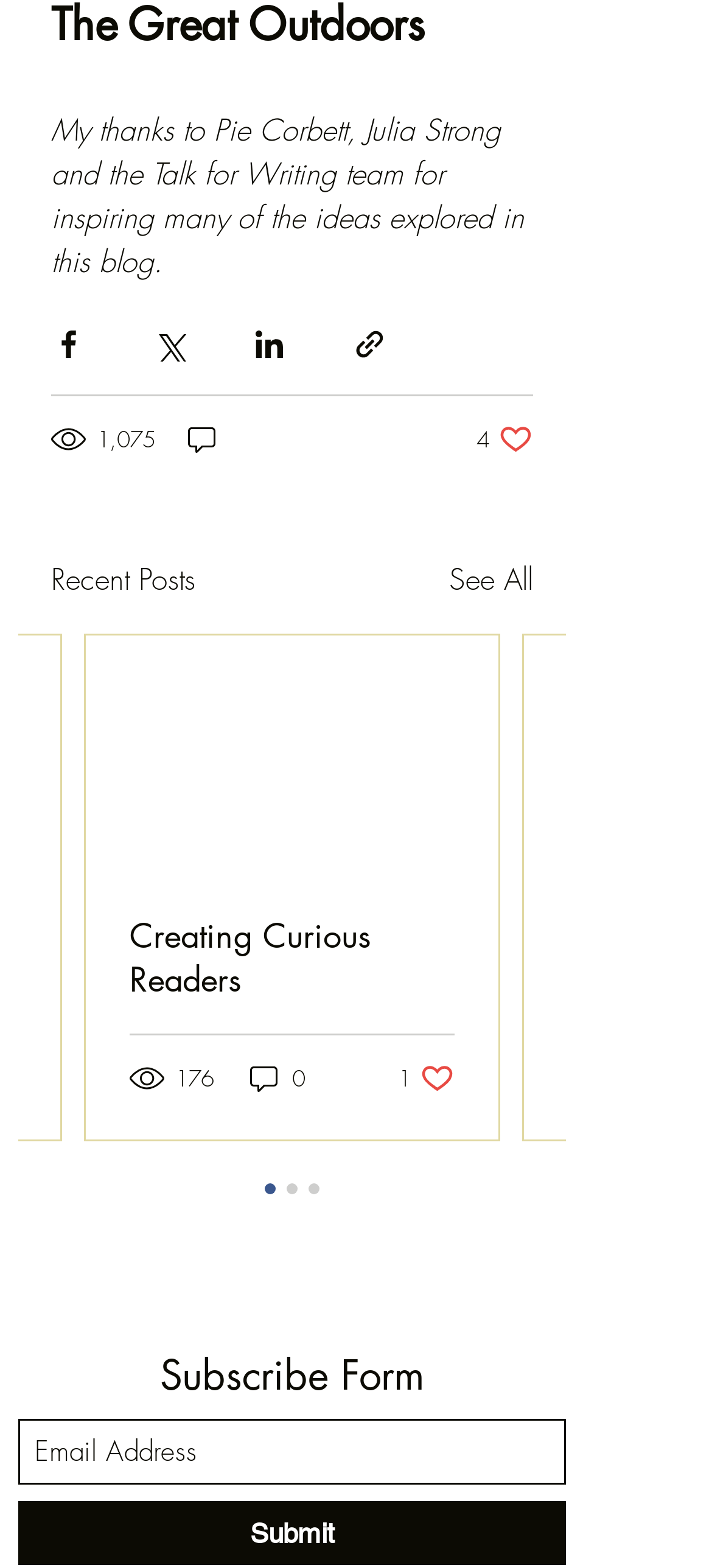Highlight the bounding box coordinates of the region I should click on to meet the following instruction: "Read the article".

[0.121, 0.406, 0.7, 0.726]